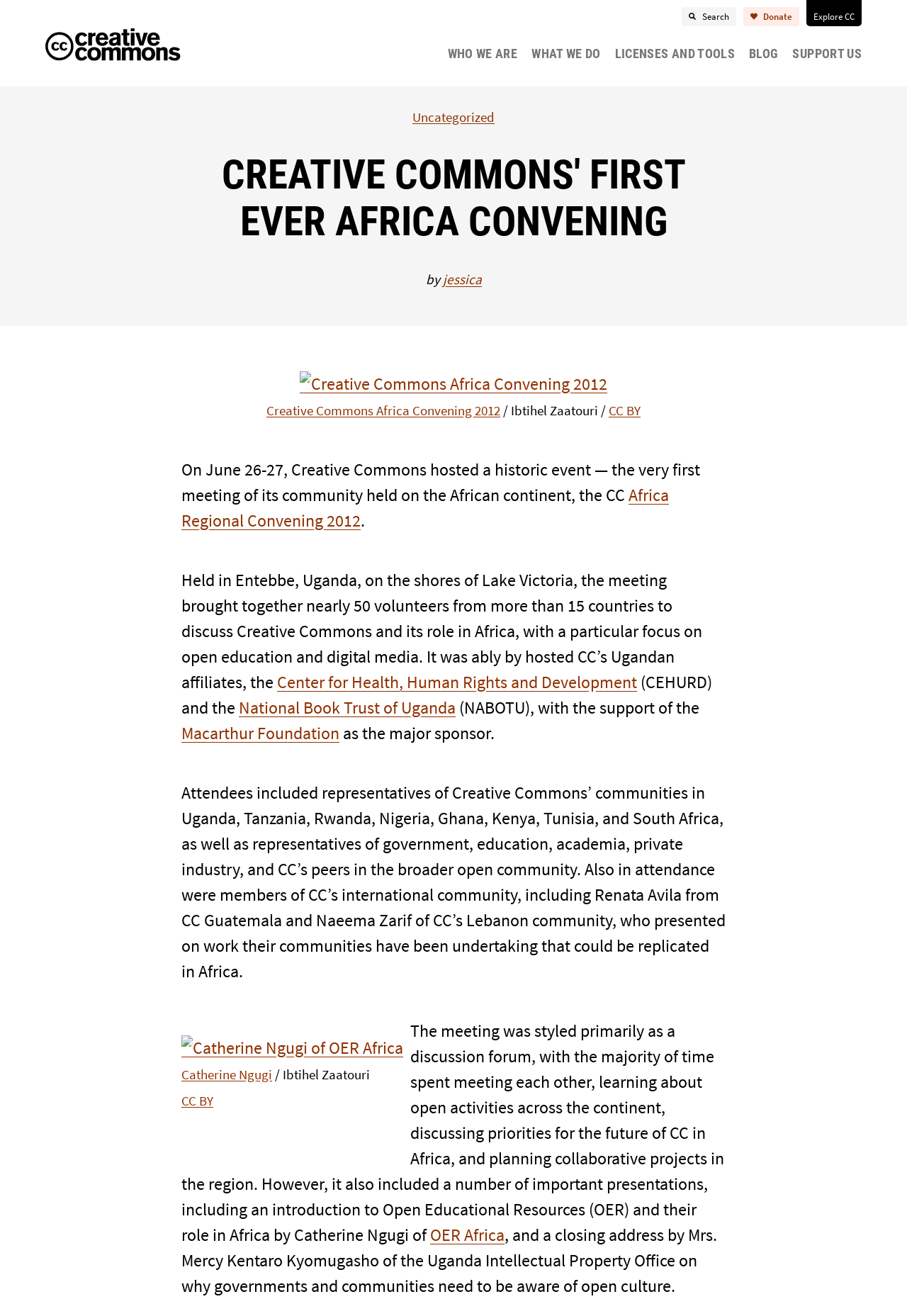Determine the bounding box coordinates of the UI element that matches the following description: "IBN". The coordinates should be four float numbers between 0 and 1 in the format [left, top, right, bottom].

None